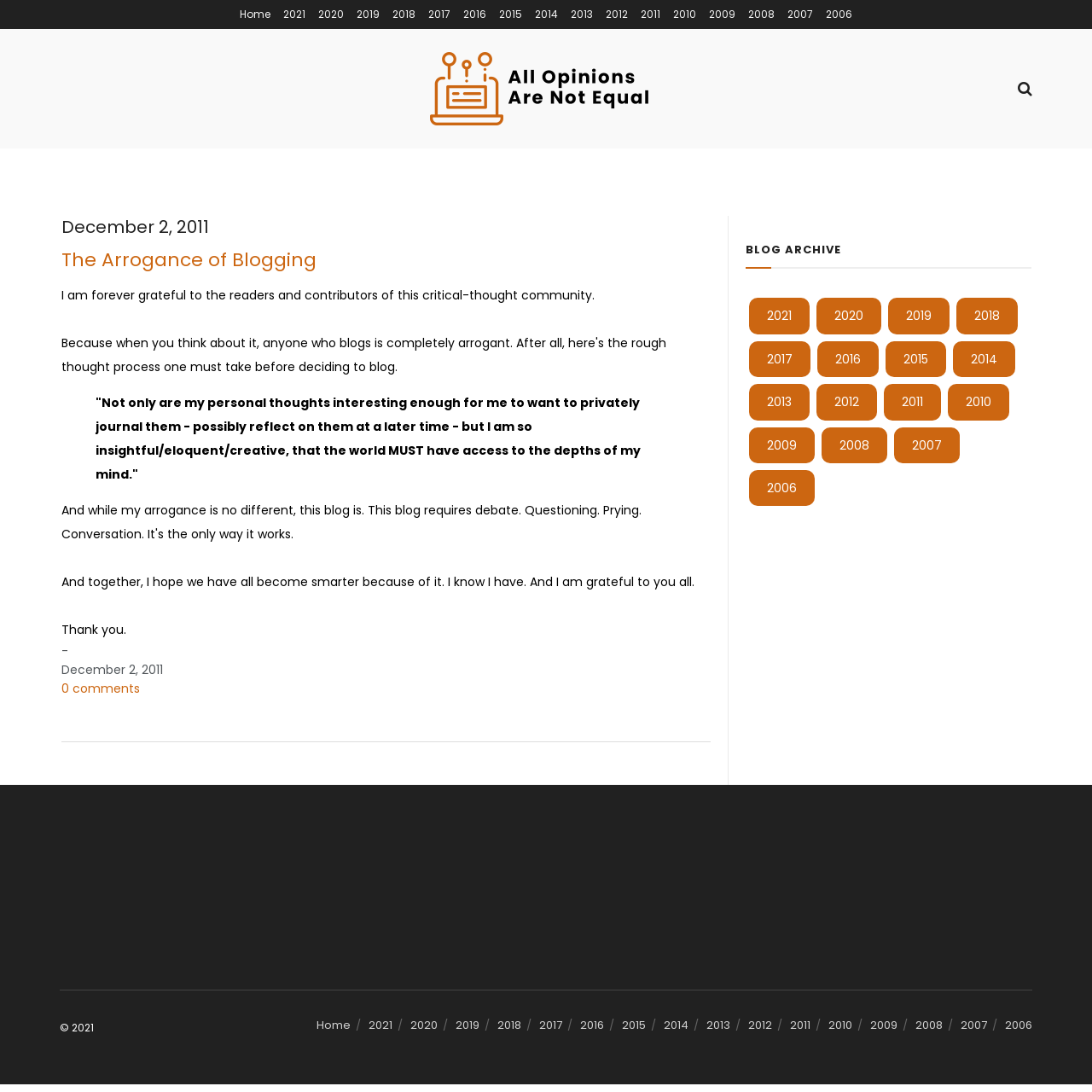Provide a one-word or one-phrase answer to the question:
What is the title of the blog post?

The Arrogance of Blogging